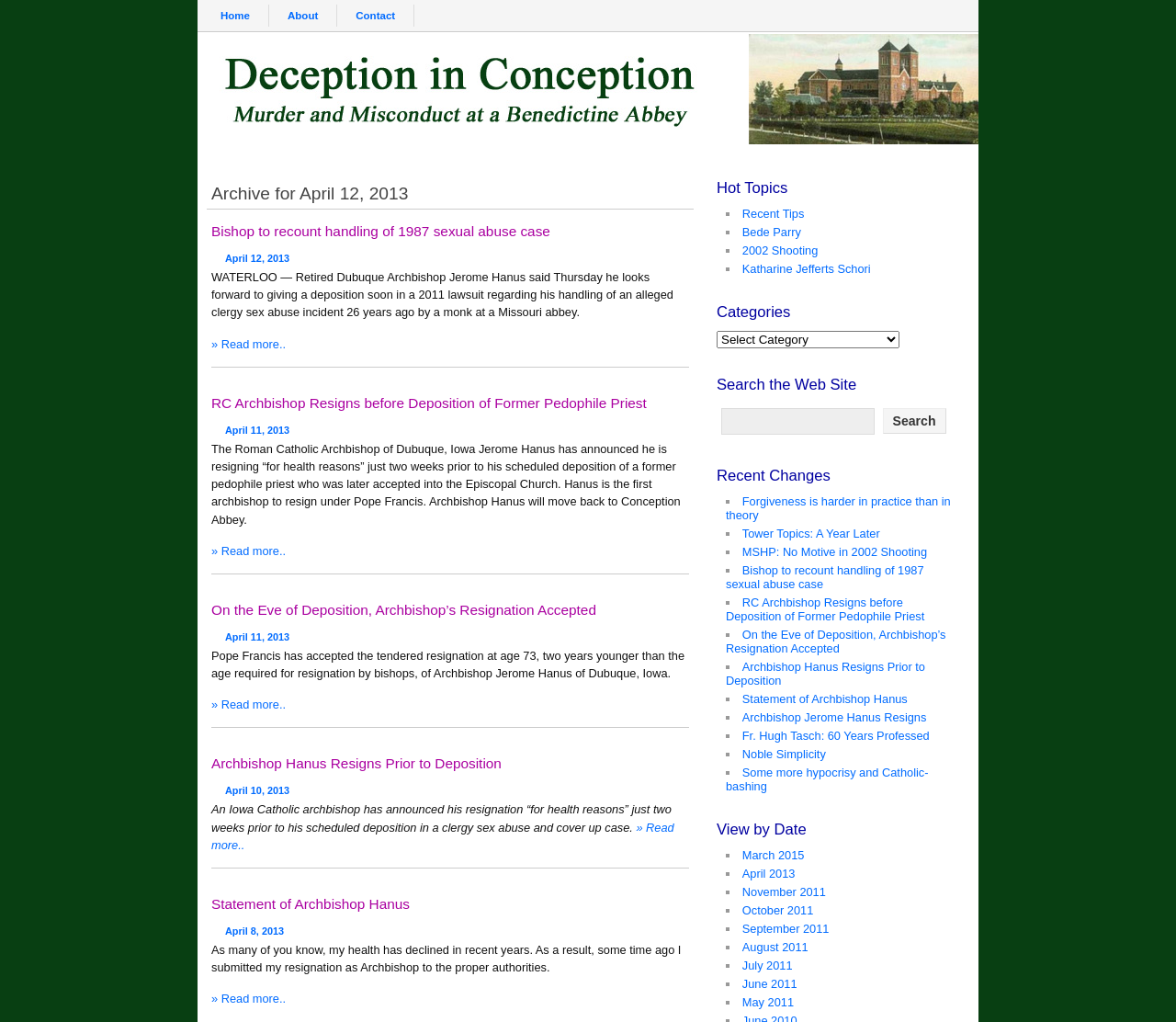Based on the element description Katharine Jefferts Schori, identify the bounding box coordinates for the UI element. The coordinates should be in the format (top-left x, top-left y, bottom-right x, bottom-right y) and within the 0 to 1 range.

[0.631, 0.256, 0.74, 0.27]